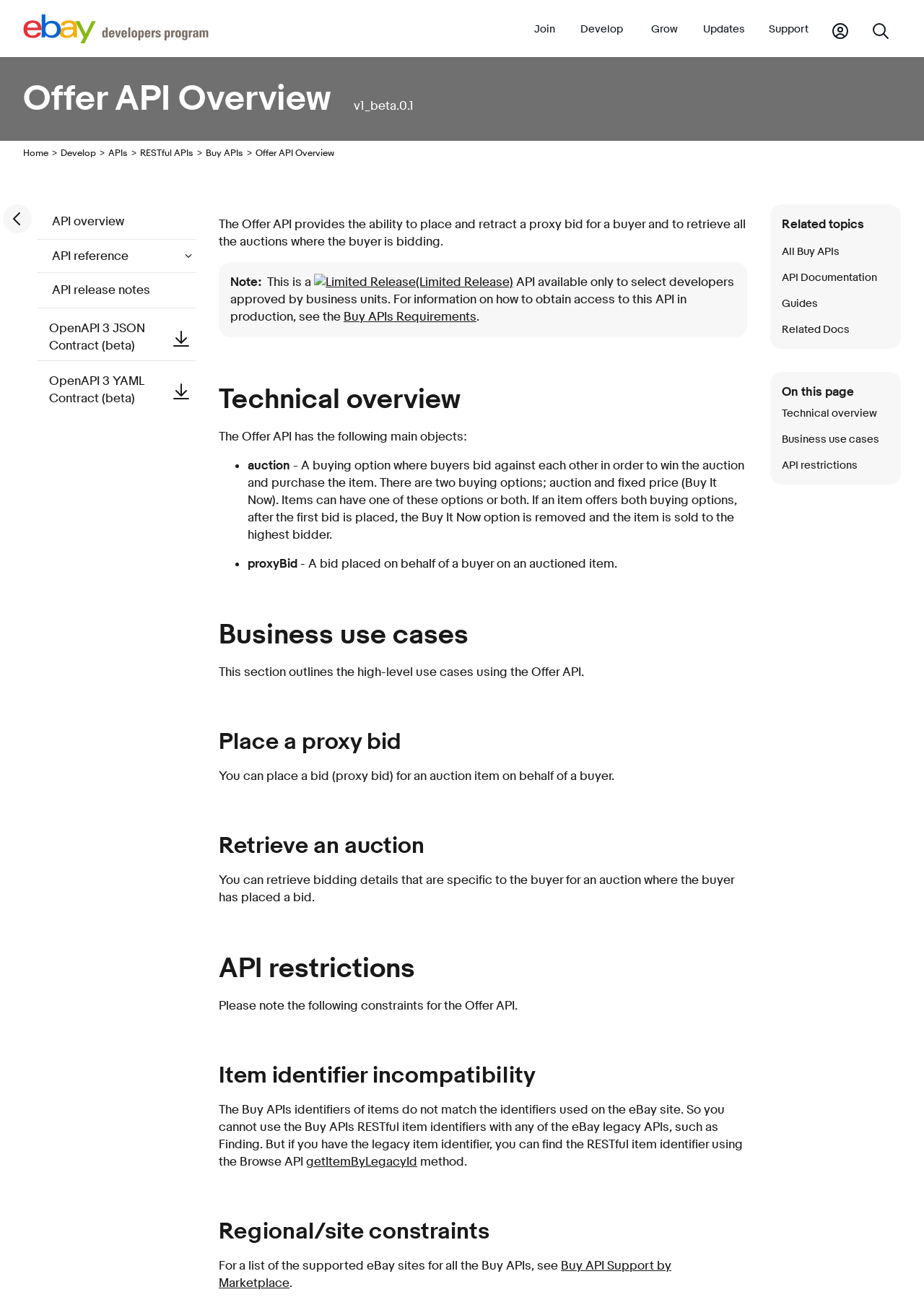Locate the bounding box coordinates of the area you need to click to fulfill this instruction: 'View API overview'. The coordinates must be in the form of four float numbers ranging from 0 to 1: [left, top, right, bottom].

[0.053, 0.161, 0.212, 0.179]